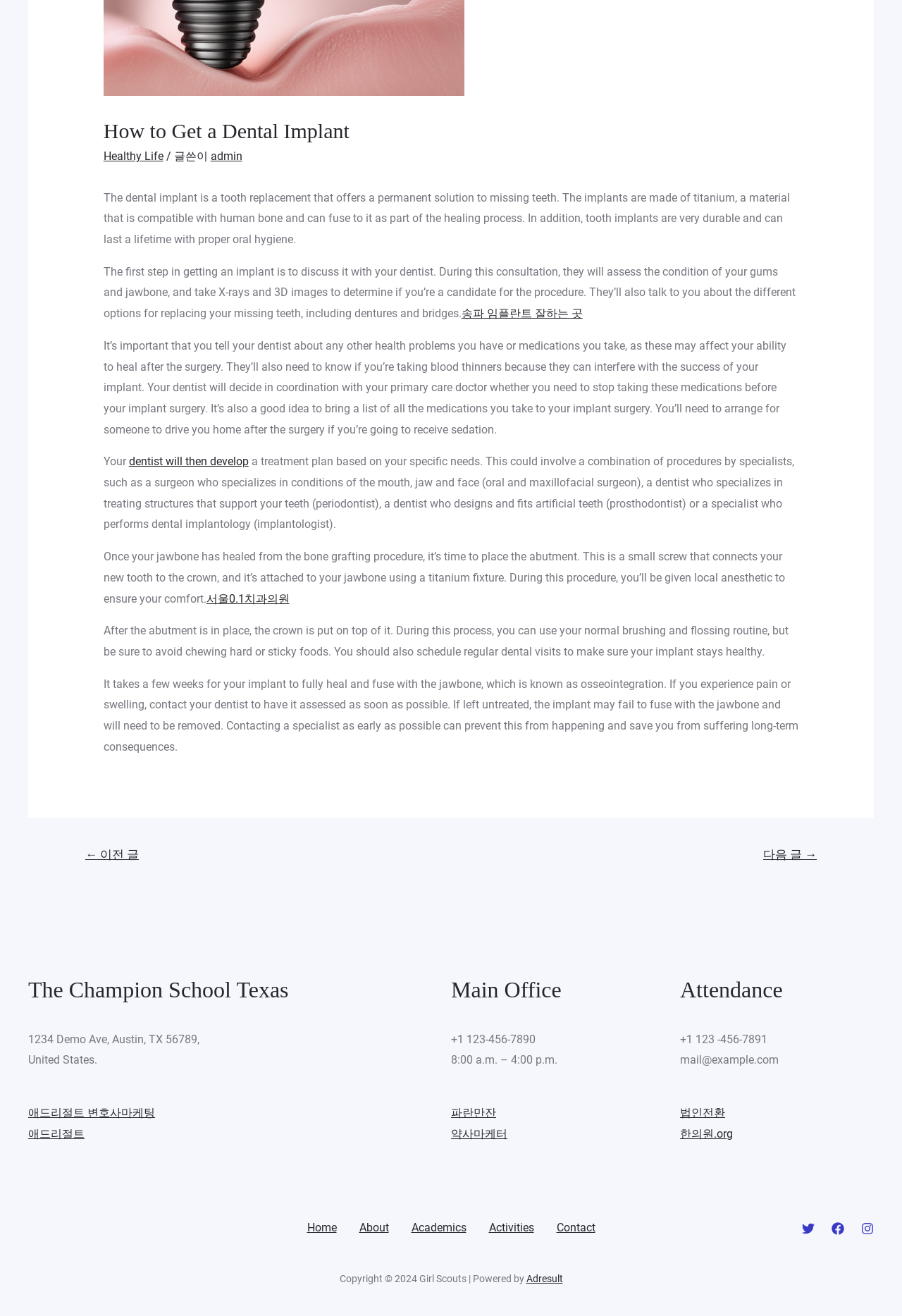Locate the bounding box coordinates of the UI element described by: "송파 임플란트 잘하는 곳". The bounding box coordinates should consist of four float numbers between 0 and 1, i.e., [left, top, right, bottom].

[0.511, 0.233, 0.646, 0.243]